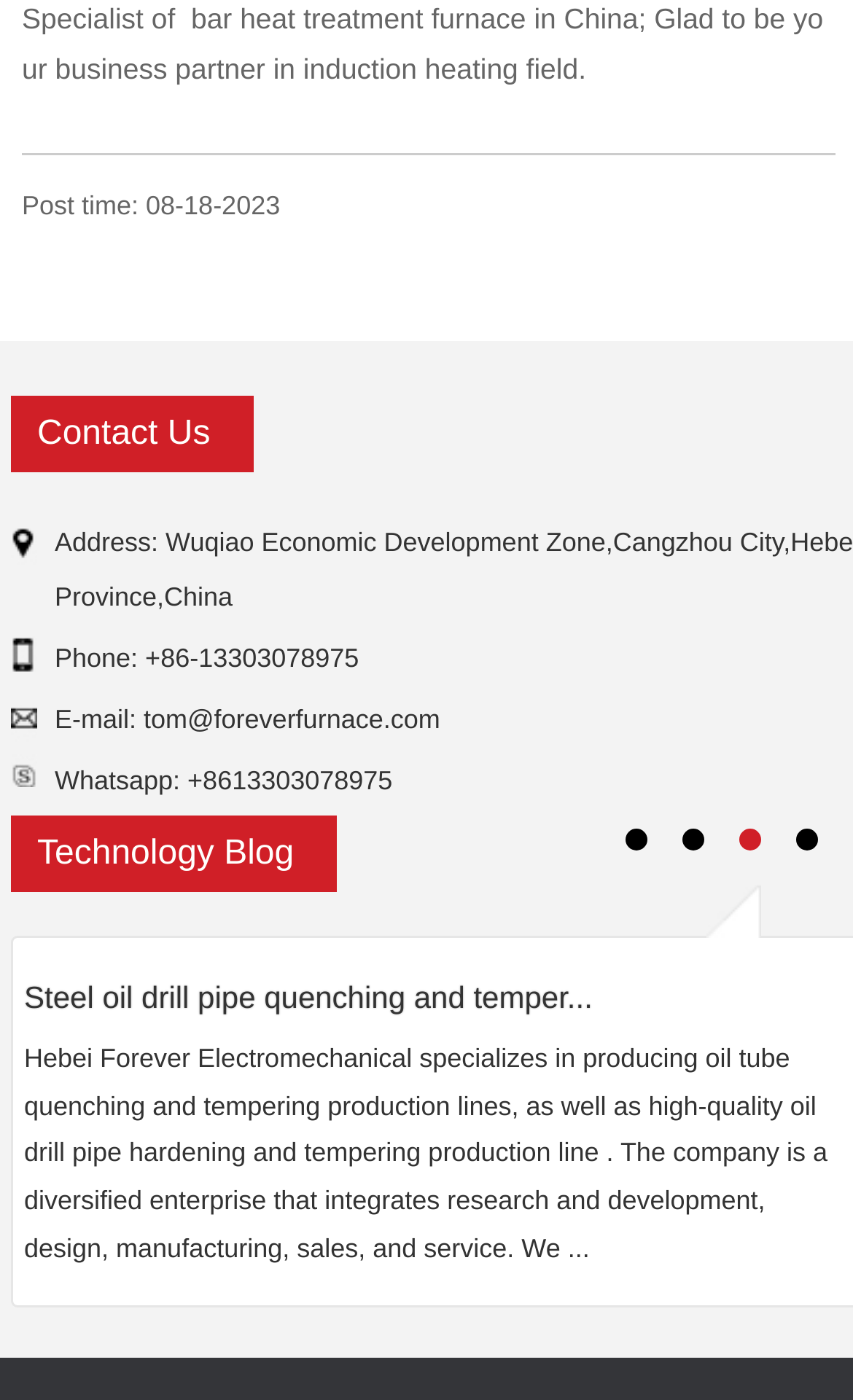Respond to the question below with a single word or phrase:
What is the company's email address?

tom@foreverfurnace.com